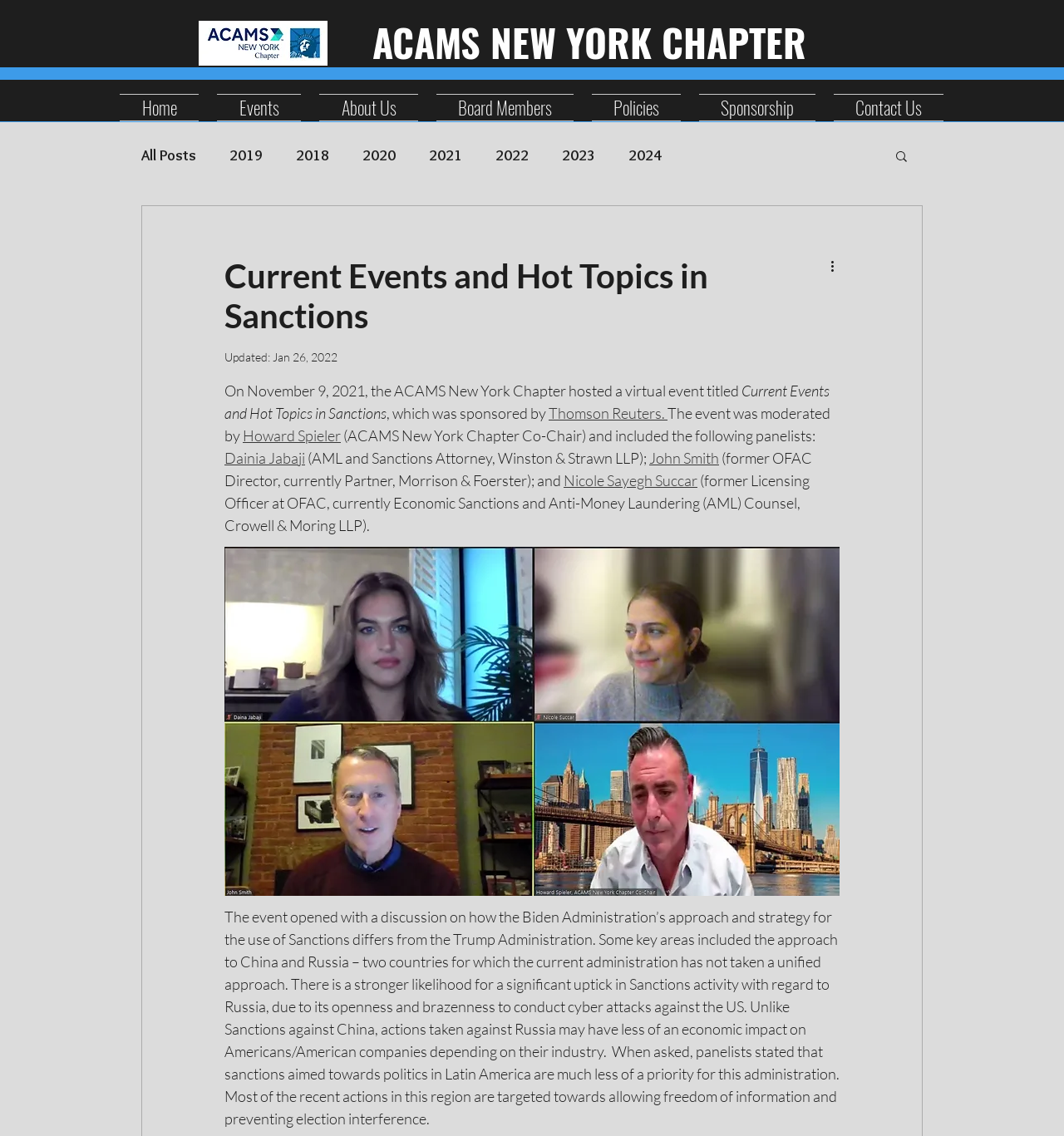Please identify the primary heading on the webpage and return its text.

Current Events and Hot Topics in Sanctions